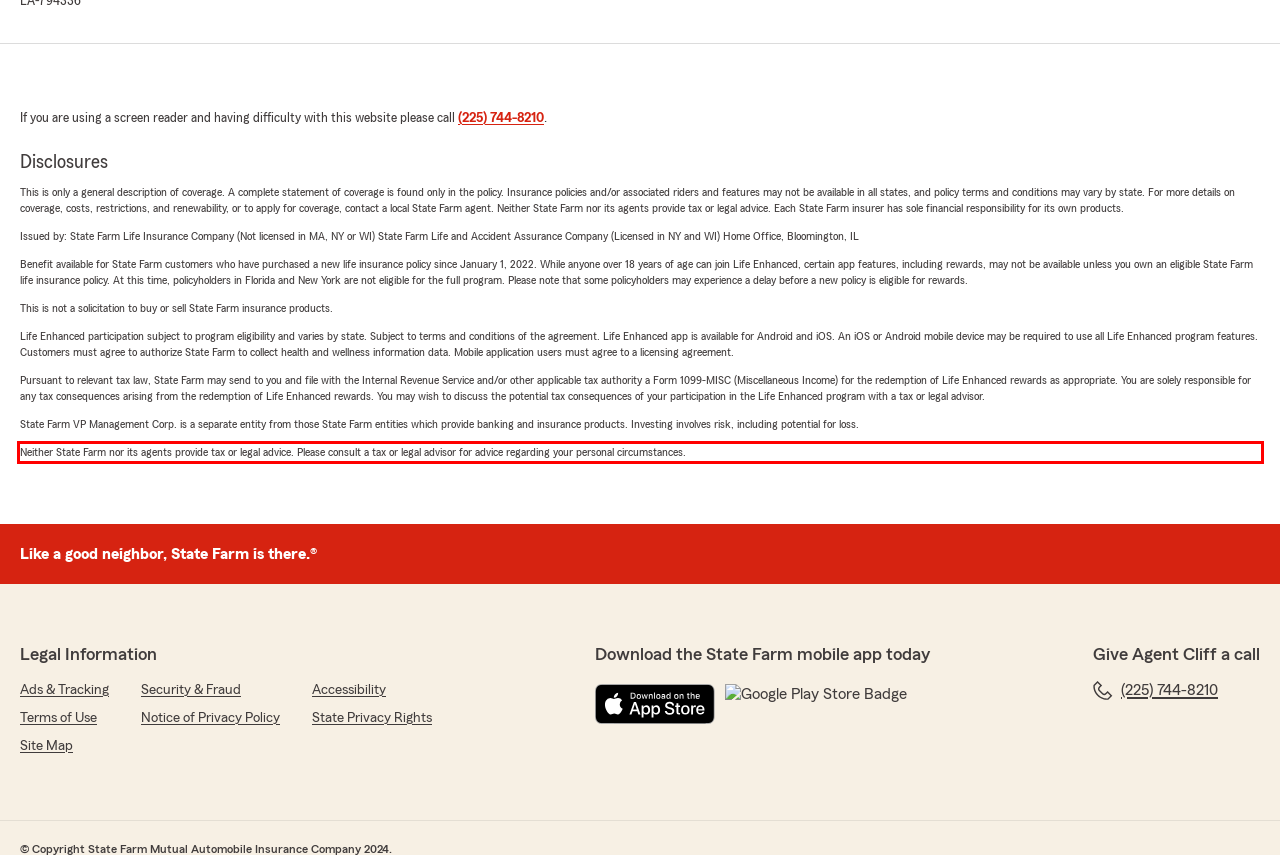You have a webpage screenshot with a red rectangle surrounding a UI element. Extract the text content from within this red bounding box.

Neither State Farm nor its agents provide tax or legal advice. Please consult a tax or legal advisor for advice regarding your personal circumstances.